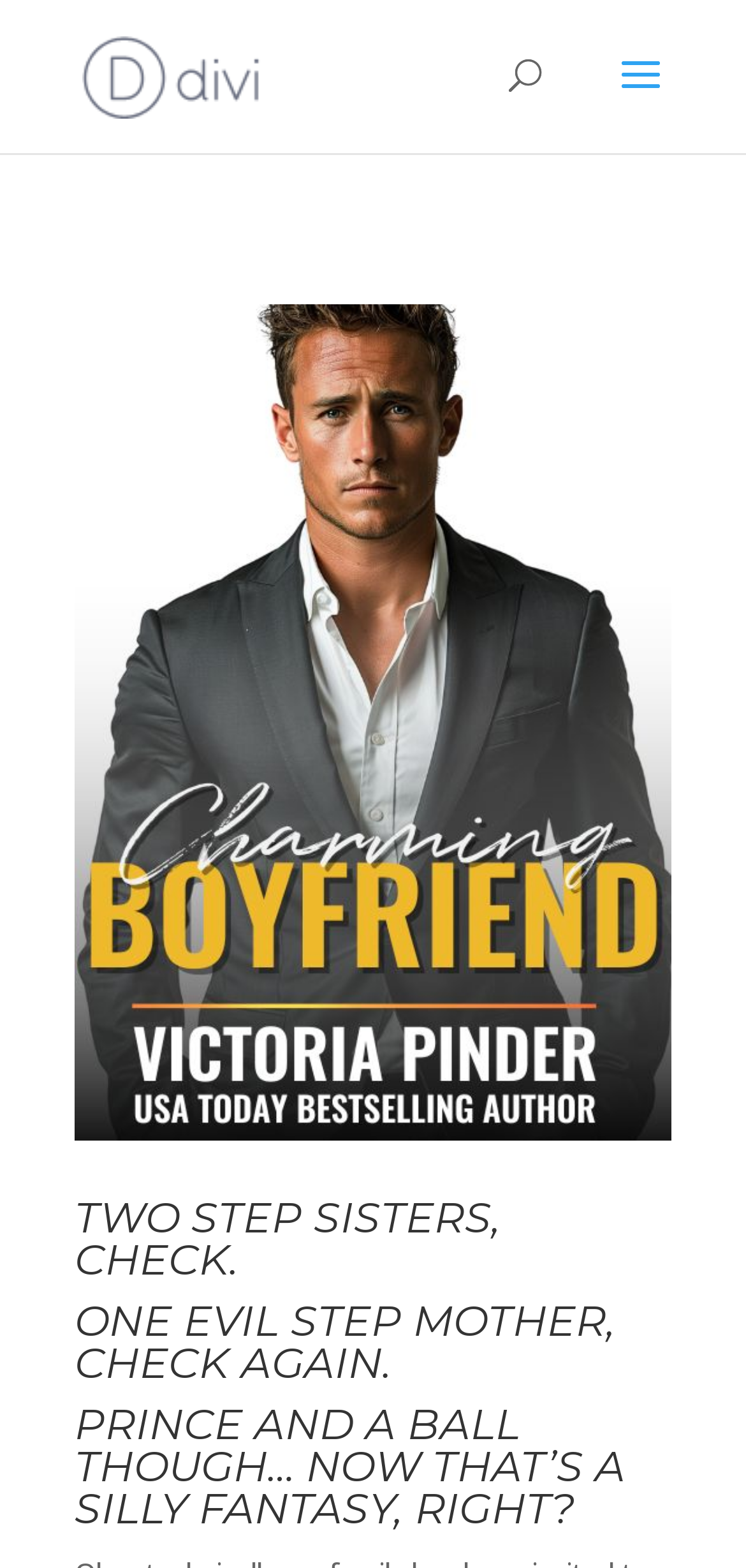Please answer the following query using a single word or phrase: 
What is the position of the search bar?

Top-center